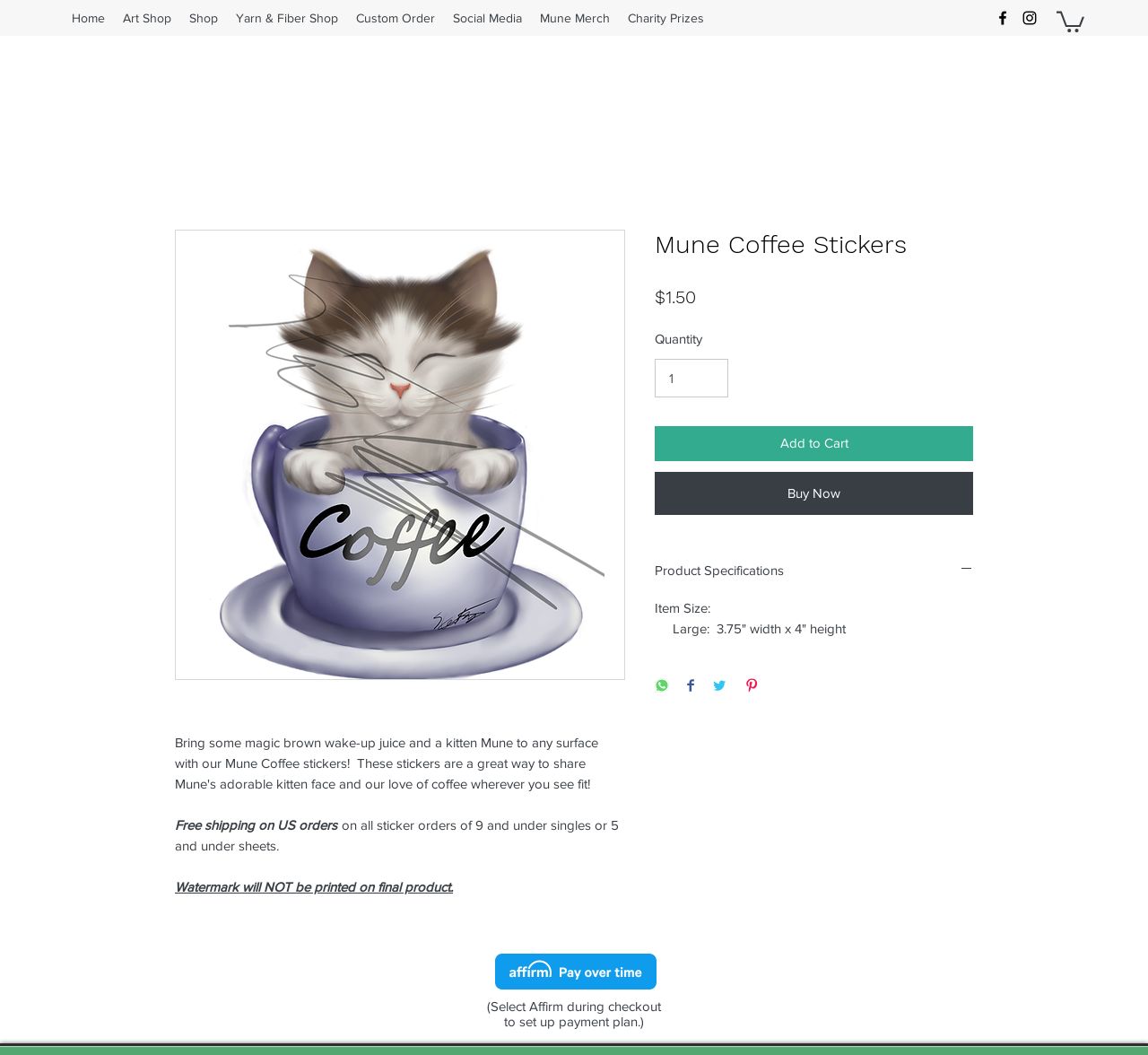Illustrate the webpage thoroughly, mentioning all important details.

This webpage is about Mune Coffee stickers, featuring a kitten named Mune. At the top, there is a navigation bar with links to different sections of the website, including Home, Art Shop, Shop, Yarn & Fiber Shop, Custom Order, Social Media, Mune Merch, and Charity Prizes. On the right side of the navigation bar, there is a social bar with links to Facebook and Instagram, represented by their respective icons.

Below the navigation bar, there is a main section that takes up most of the page. It features a large image of the Mune Coffee stickers, showcasing the adorable kitten face. Above the image, there is a notice about free shipping on US orders of 9 or fewer stickers. Below the image, there is a section with product information, including the price ($1.50), quantity selector, and buttons to add to cart or buy now.

To the right of the product information, there is a section with product specifications, including the item size (3.75" width x 4" height). Below this section, there are buttons to share the product on WhatsApp, Facebook, Twitter, and Pinterest.

At the bottom of the page, there is a link to an image (180x40_blue_1x.png) and a notice about setting up a payment plan through Affirm during checkout.